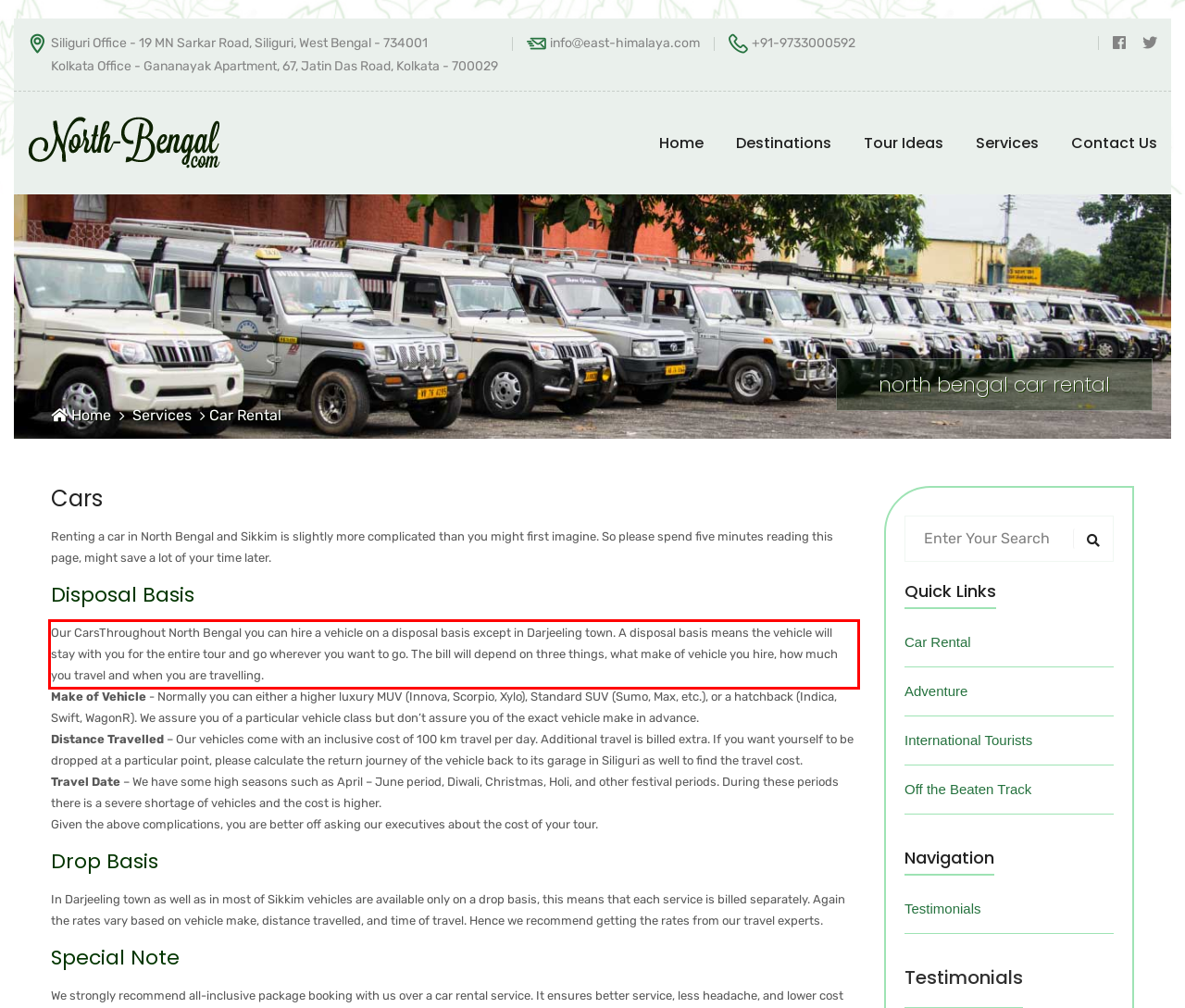From the screenshot of the webpage, locate the red bounding box and extract the text contained within that area.

Our CarsThroughout North Bengal you can hire a vehicle on a disposal basis except in Darjeeling town. A disposal basis means the vehicle will stay with you for the entire tour and go wherever you want to go. The bill will depend on three things, what make of vehicle you hire, how much you travel and when you are travelling.